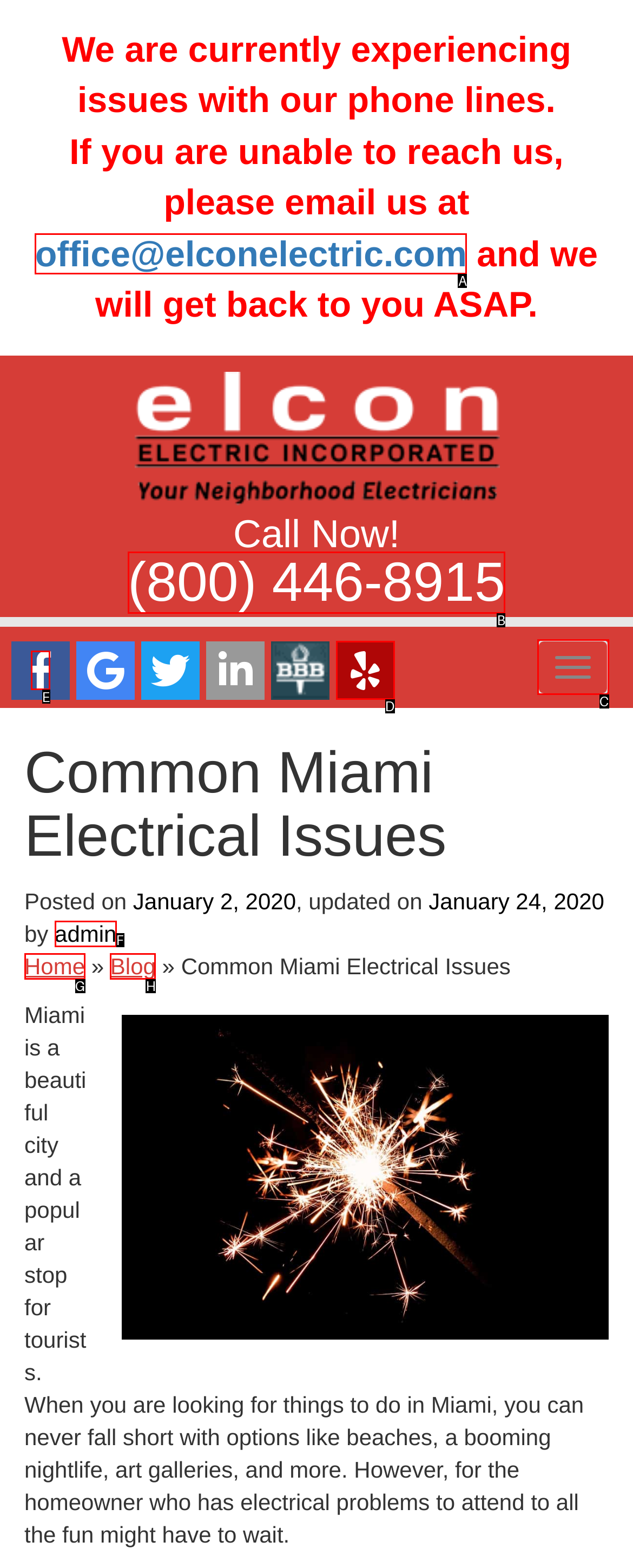From the given options, choose the one to complete the task: Visit Facebook page
Indicate the letter of the correct option.

E